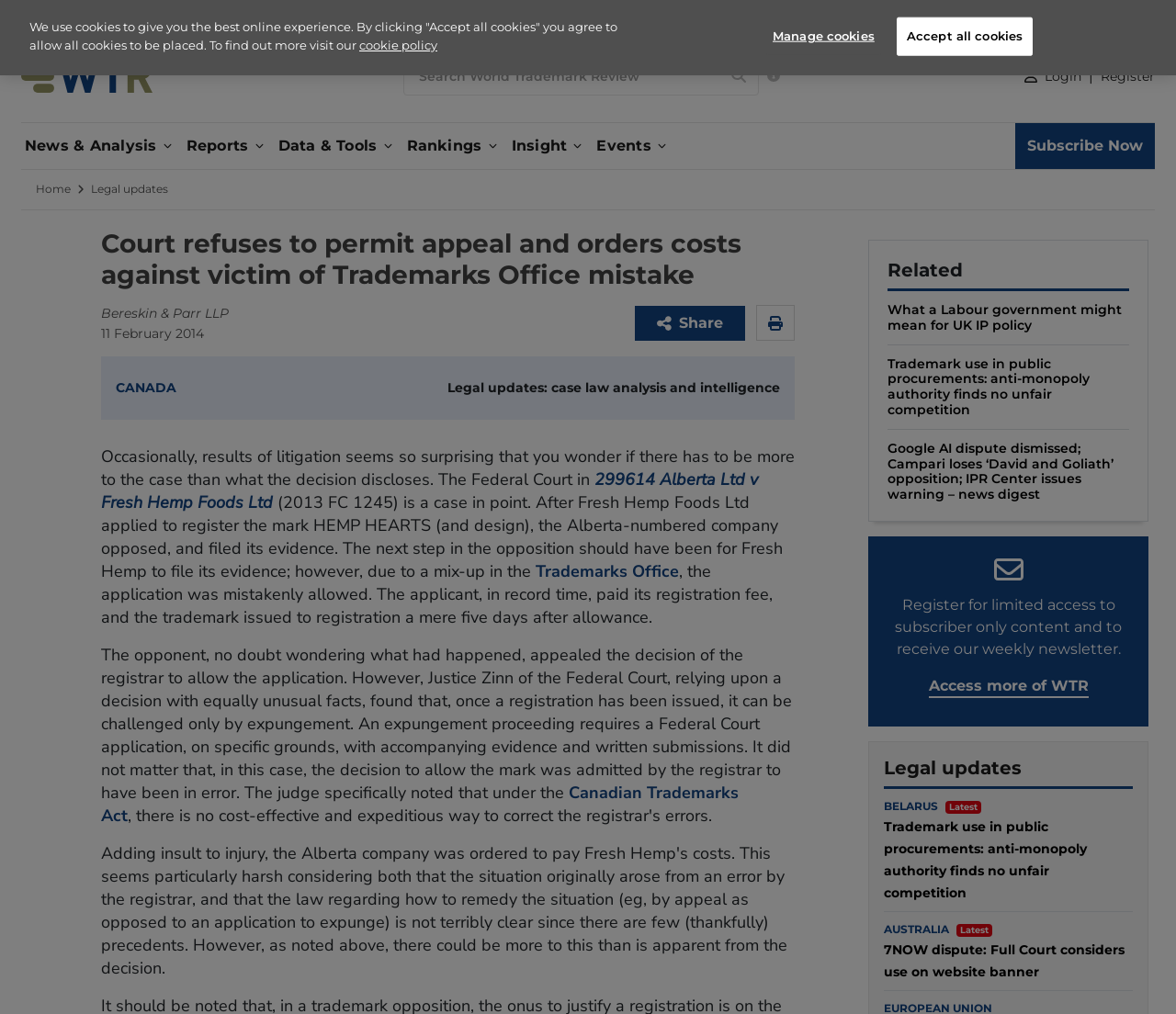Provide a comprehensive description of the webpage.

This webpage is about a legal news article from World Trademark Review. At the top, there are several links to navigate to different sections of the website, including "Visit IAM", "About", "Archive", and "Login" or "Register". A search bar is also located at the top. 

Below the navigation links, there is a logo of World Trademark Review on the left and a series of links to different categories, including "News & Analysis", "Reports", "Data & Tools", "Rankings", "Insight", and "Events". 

The main content of the webpage is an article titled "Court refuses to permit appeal and orders costs against victim of Trademarks Office mistake". The article is about a legal case, 299614 Alberta Ltd v Fresh Hemp Foods Ltd, where the Federal Court has held that, once a registration has been issued, it can be challenged only by expungement. The article provides a detailed analysis of the case.

On the right side of the article, there are several links to related articles, including "What a Labour government might mean for UK IP policy", "Trademark use in public procurements: anti-monopoly authority finds no unfair competition", and "Google AI dispute dismissed; Campari loses ‘David and Goliath’ opposition; IPR Center issues warning – news digest". 

At the bottom of the webpage, there are more links to legal updates from different countries, including Belarus and Australia. A dialog box is also present at the bottom, informing users about the website's cookie policy and providing options to manage or accept cookies.